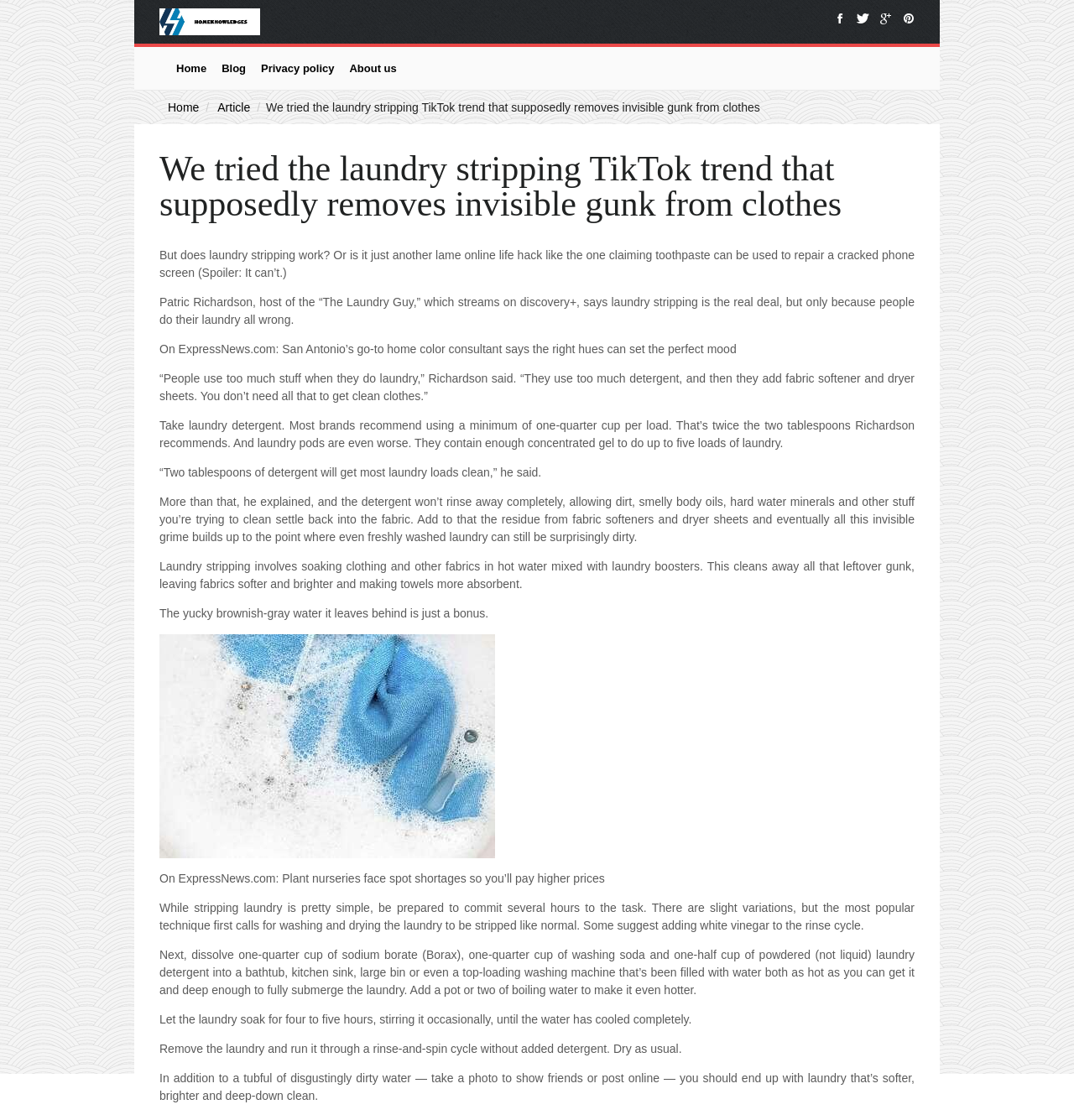Identify the bounding box coordinates of the part that should be clicked to carry out this instruction: "Click the 'Home' link".

[0.158, 0.049, 0.199, 0.073]